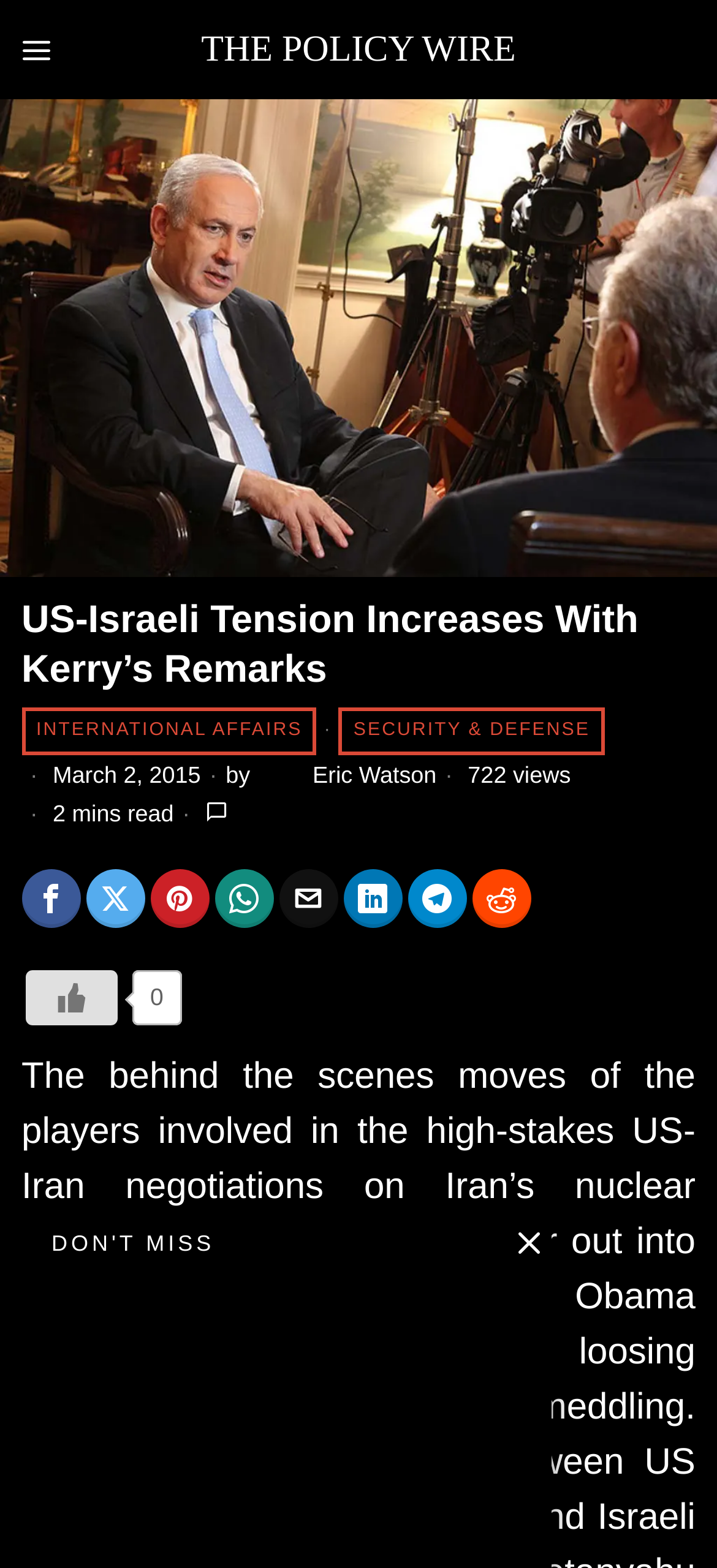Determine the bounding box coordinates for the clickable element to execute this instruction: "Share the article on Facebook". Provide the coordinates as four float numbers between 0 and 1, i.e., [left, top, right, bottom].

[0.03, 0.555, 0.112, 0.592]